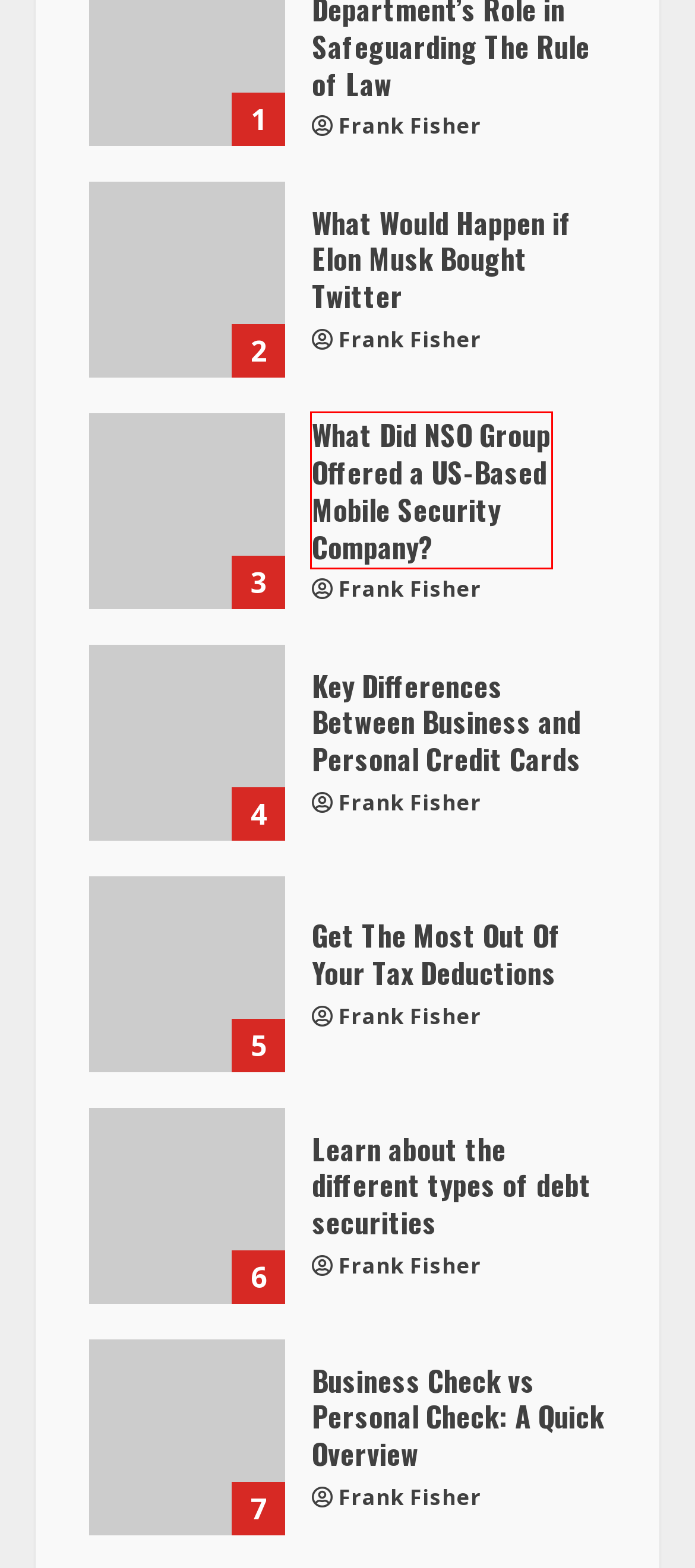A screenshot of a webpage is provided, featuring a red bounding box around a specific UI element. Identify the webpage description that most accurately reflects the new webpage after interacting with the selected element. Here are the candidates:
A. Meet the team - The Stripes Blog
B. What Did NSO Group Offered a US-Based Mobile Security Company? - The Stripes Blog
C. What Would Happen if Elon Musk Bought Twitter - The Stripes Blog
D. Business Check vs Personal Check: A Quick Overview - The Stripes Blog
E. Key Differences Between Business and Personal Credit Cards - The Stripes Blog
F. Get The Most Out Of Your Tax Deductions - The Stripes Blog
G. Learn about the different types of debt securities - The Stripes Blog
H. Surat Perjanjian Hutang Piutang Diatas Materai: Explained - The Stripes Blog

B